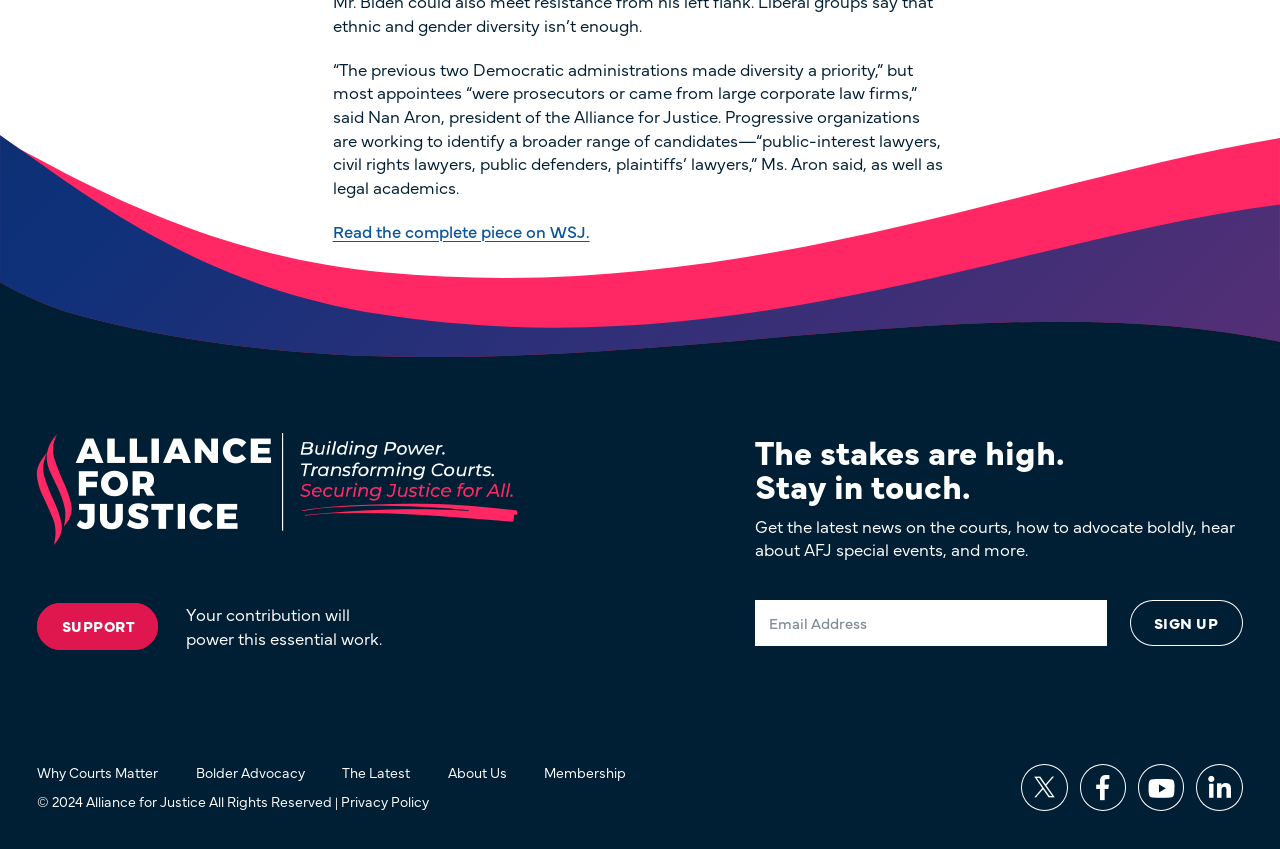Given the description of the UI element: "Why Courts Matter", predict the bounding box coordinates in the form of [left, top, right, bottom], with each value being a float between 0 and 1.

[0.029, 0.897, 0.124, 0.921]